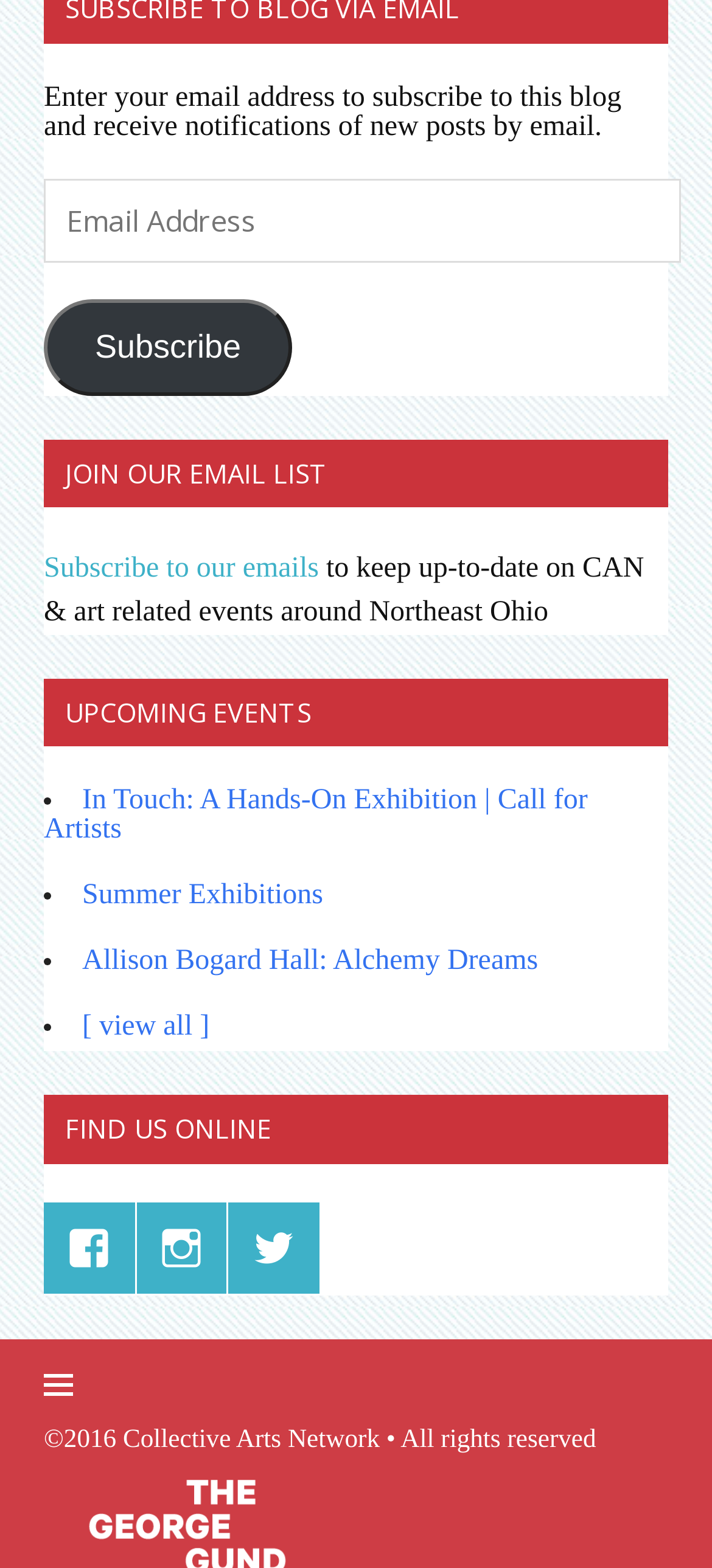How can users find the organization online?
Based on the screenshot, give a detailed explanation to answer the question.

Users can find the organization online through social media platforms, as indicated by the links '', '', and '' under the heading 'FIND US ONLINE', which represent Facebook, Twitter, and Instagram respectively.